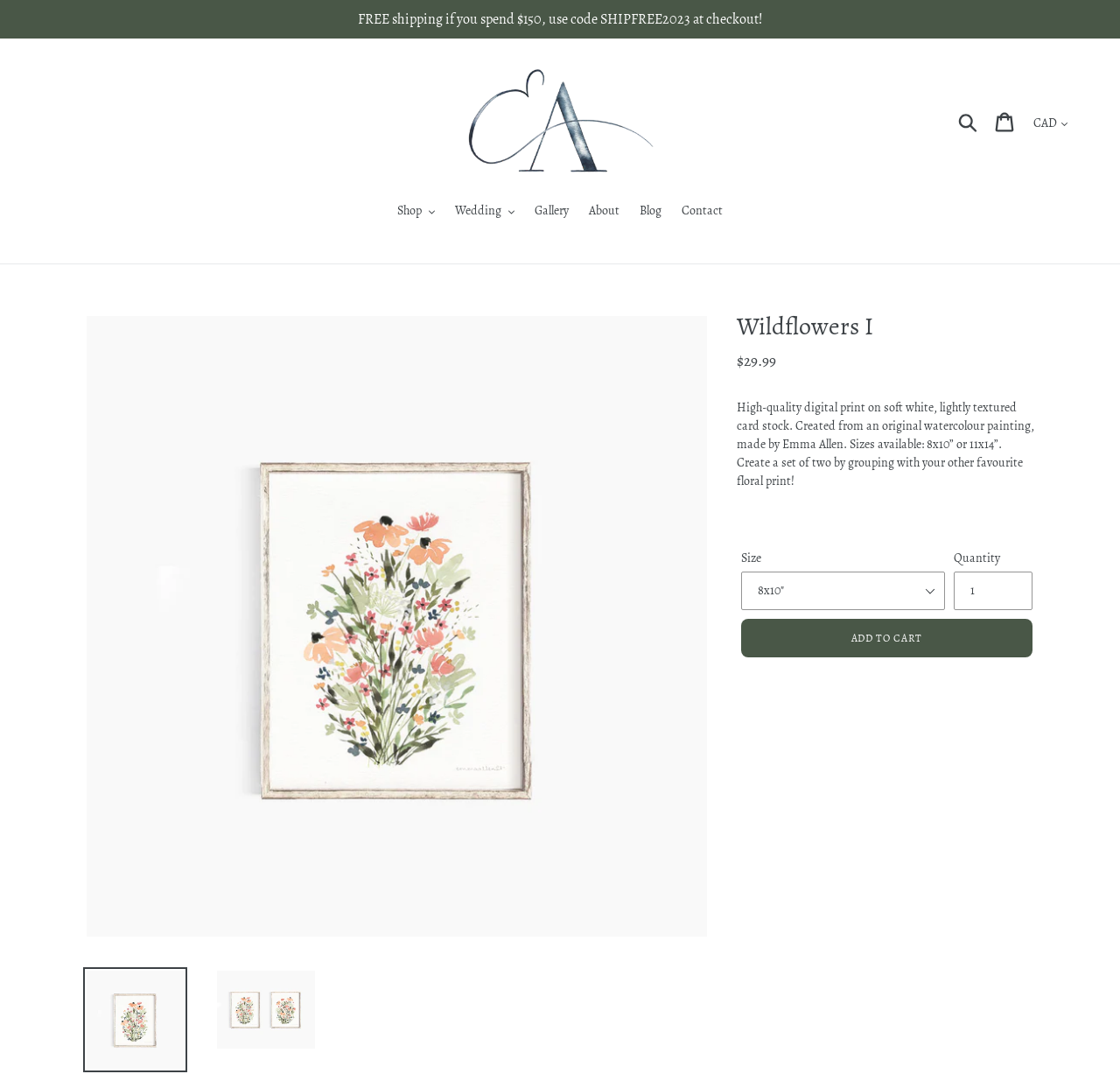Respond to the following query with just one word or a short phrase: 
What is the name of the artist?

Emma Allen